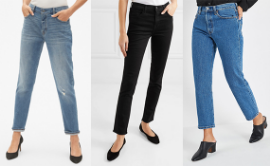Generate an in-depth description of the image.

The image showcases a stylish collection of women's jeans, neatly arranged in three distinct styles. On the left, a pair of light blue, distressed jeans reflects a casual vibe, perfect for laid-back outings. The middle features a sleek, black pair that offers a polished look, suitable for both casual and semi-formal occasions. On the right, a classic medium blue pair with a straight-leg cut combines versatility with timeless fashion. Each model is accentuated by elegant black heels, enhancing the overall chic aesthetic of the outfit. This trio showcases the diverse options available for achieving both comfort and style in everyday wear.